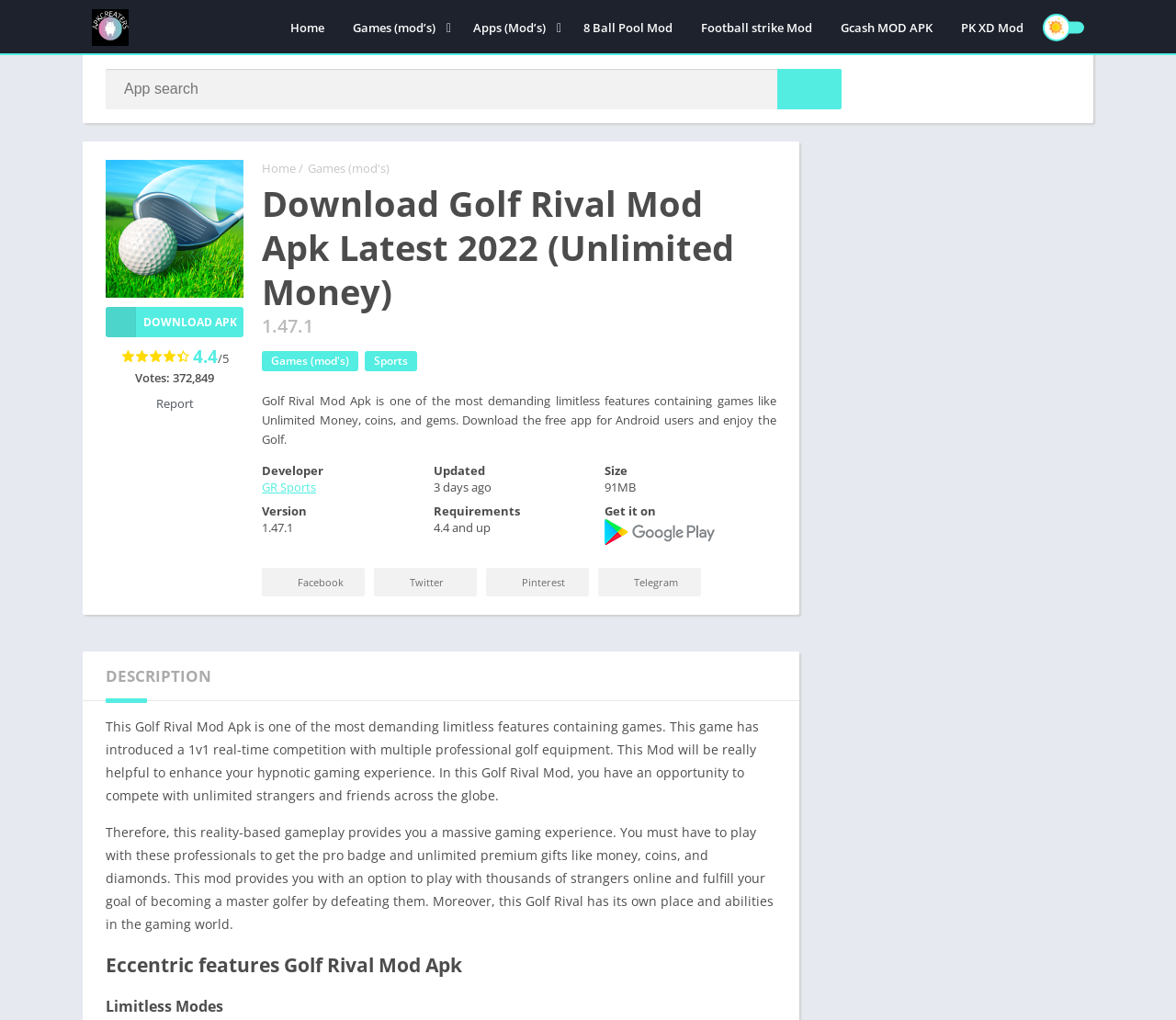Please determine the bounding box coordinates for the element that should be clicked to follow these instructions: "Go to Games (mod's) page".

[0.288, 0.011, 0.39, 0.043]